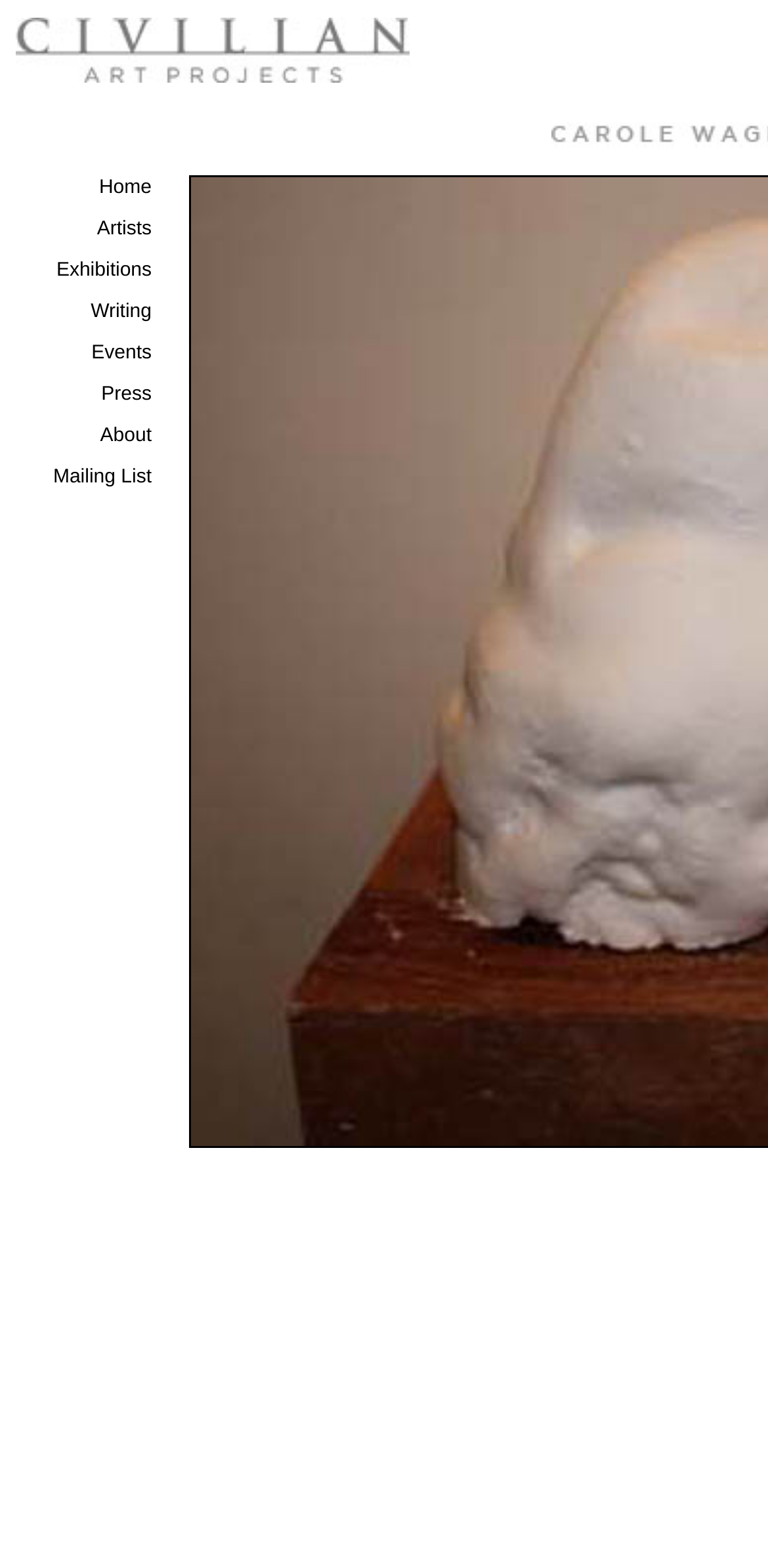How many navigation links are there?
Using the visual information from the image, give a one-word or short-phrase answer.

7